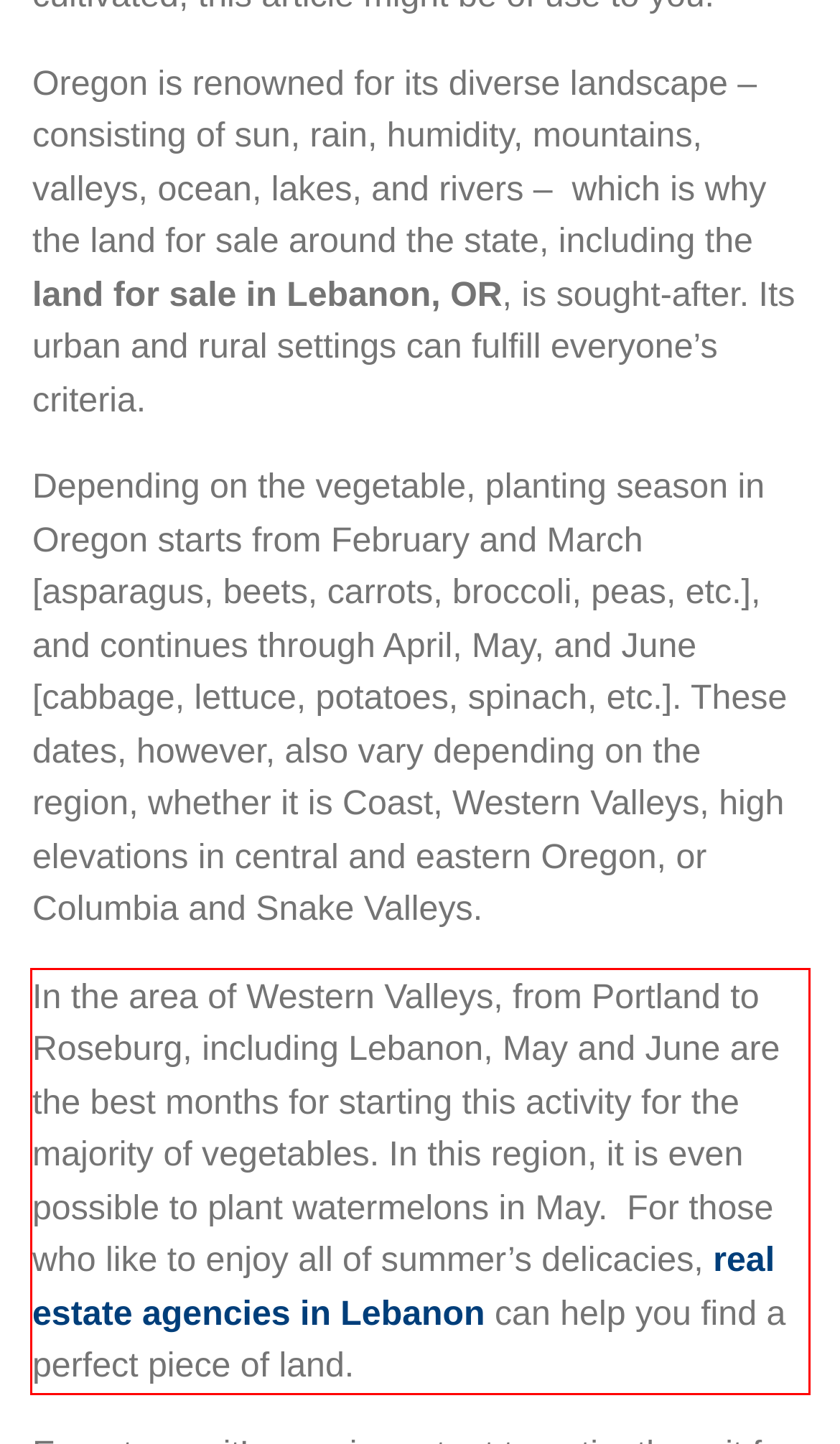You have a screenshot with a red rectangle around a UI element. Recognize and extract the text within this red bounding box using OCR.

In the area of Western Valleys, from Portland to Roseburg, including Lebanon, May and June are the best months for starting this activity for the majority of vegetables. In this region, it is even possible to plant watermelons in May. For those who like to enjoy all of summer’s delicacies, real estate agencies in Lebanon can help you find a perfect piece of land.